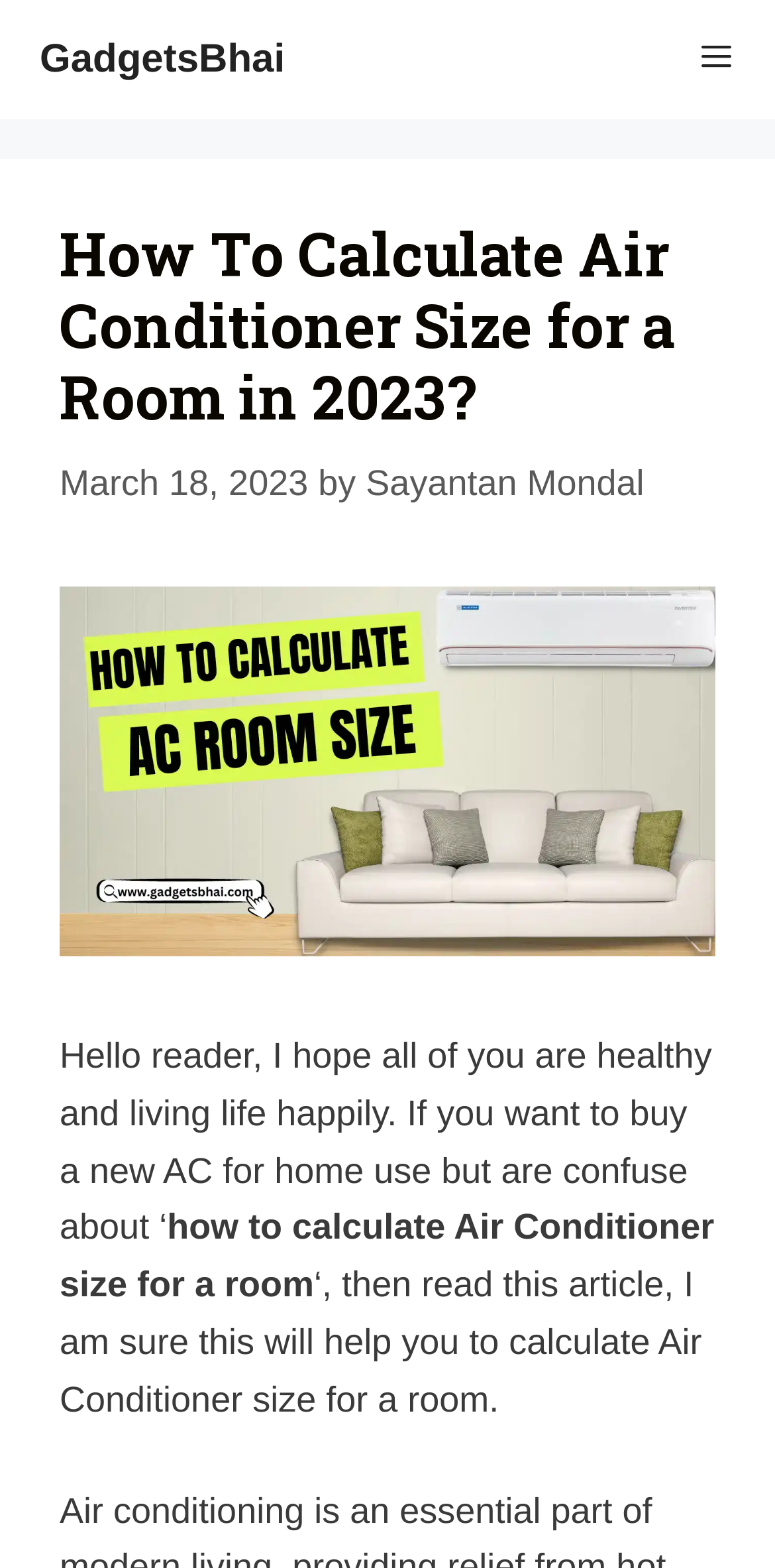What is the purpose of the article?
Look at the image and respond with a single word or a short phrase.

To help readers calculate AC size